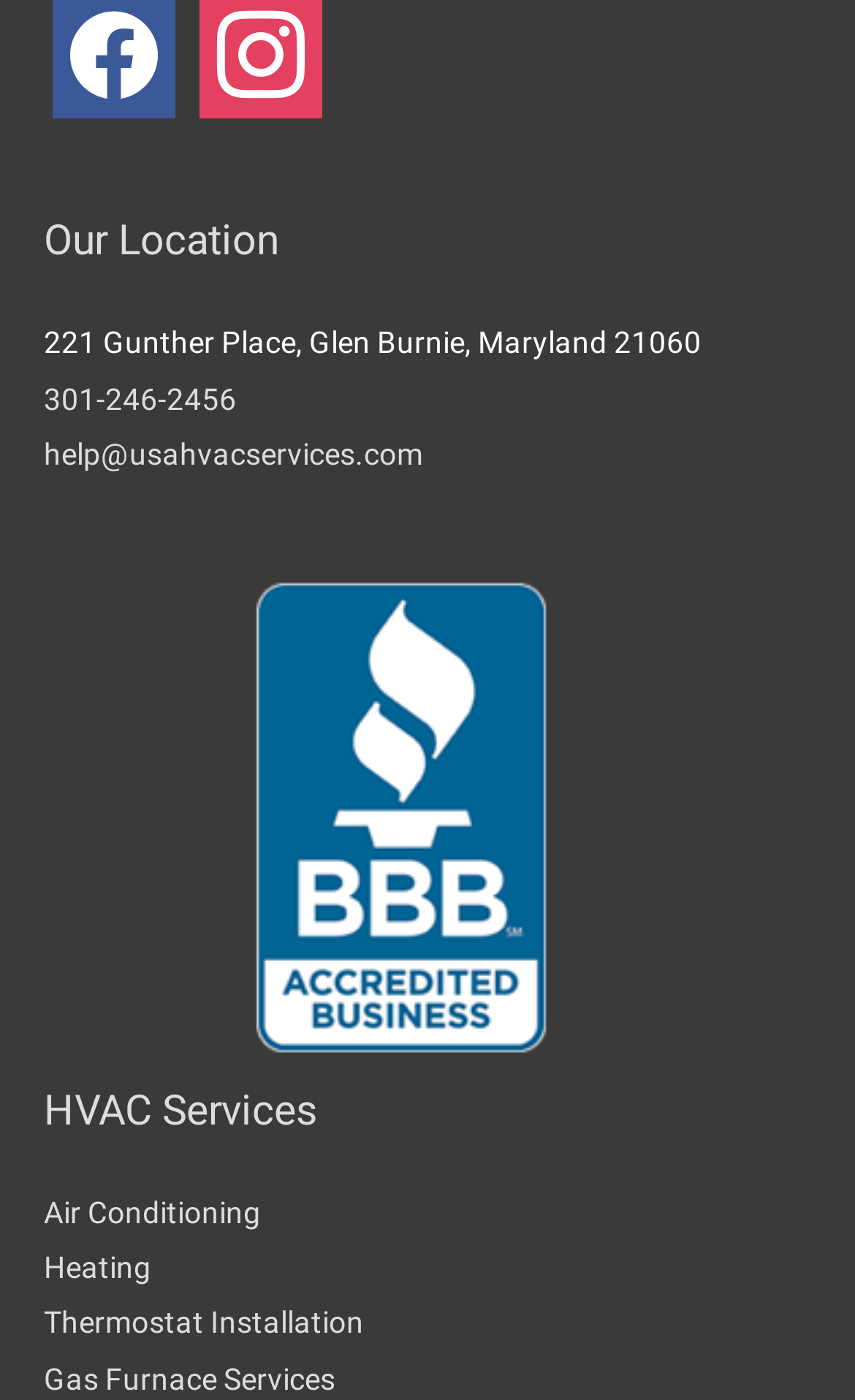Identify the bounding box coordinates of the region I need to click to complete this instruction: "Learn more about air conditioning services".

[0.051, 0.853, 0.305, 0.878]